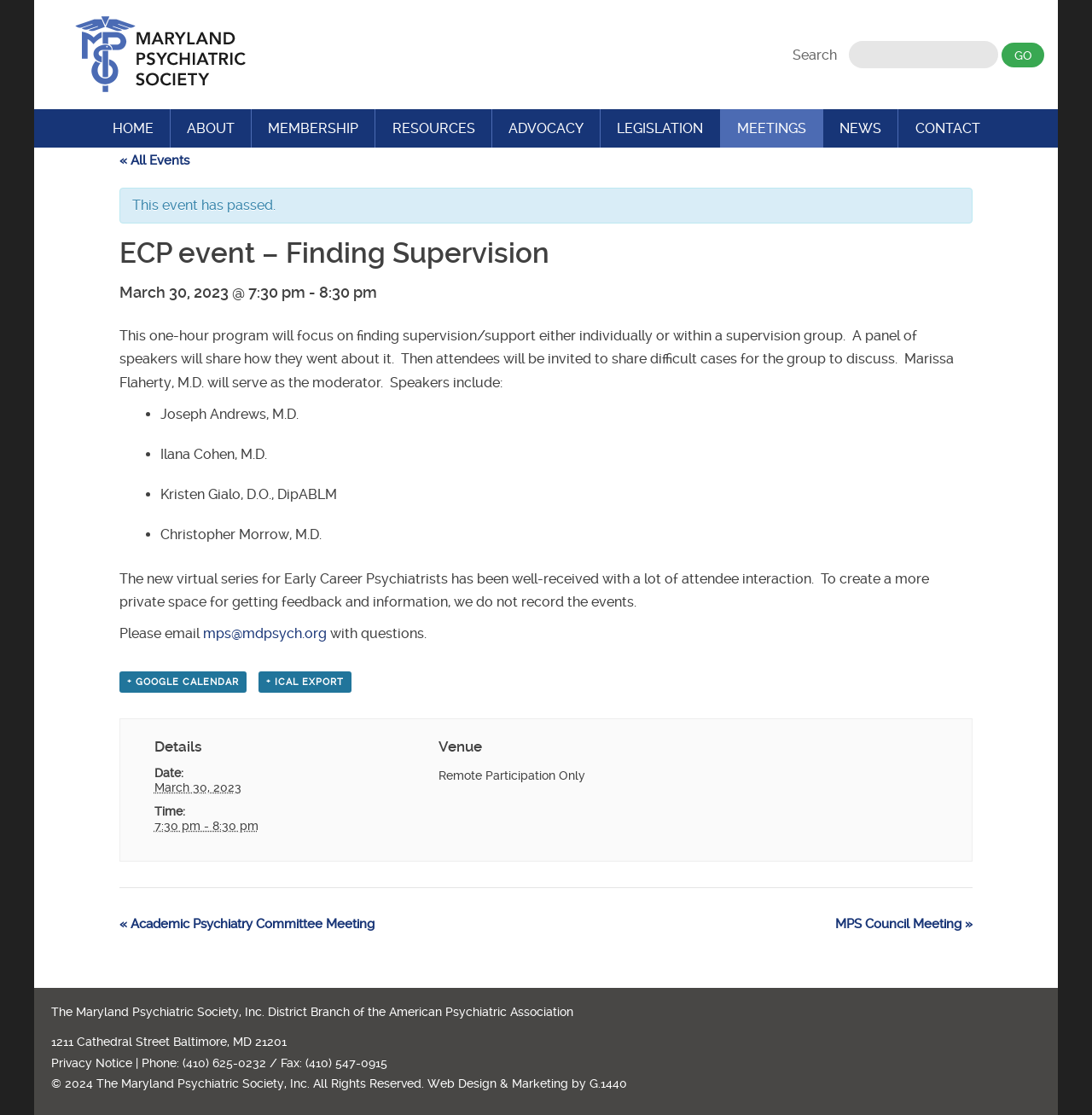Determine the bounding box for the UI element that matches this description: "Web Design".

[0.392, 0.966, 0.455, 0.978]